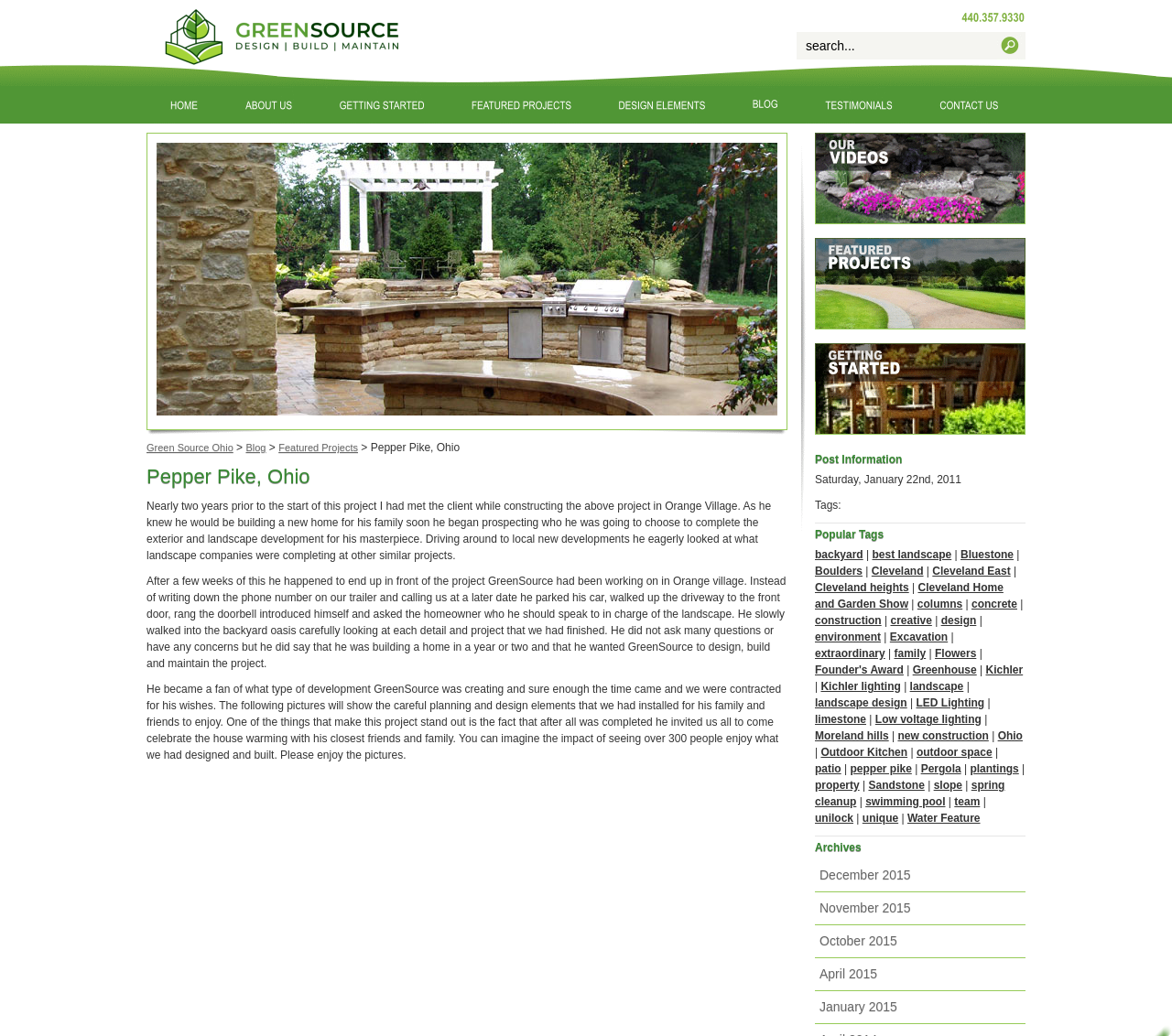Reply to the question with a single word or phrase:
What is the name of the city mentioned in the webpage?

Pepper Pike